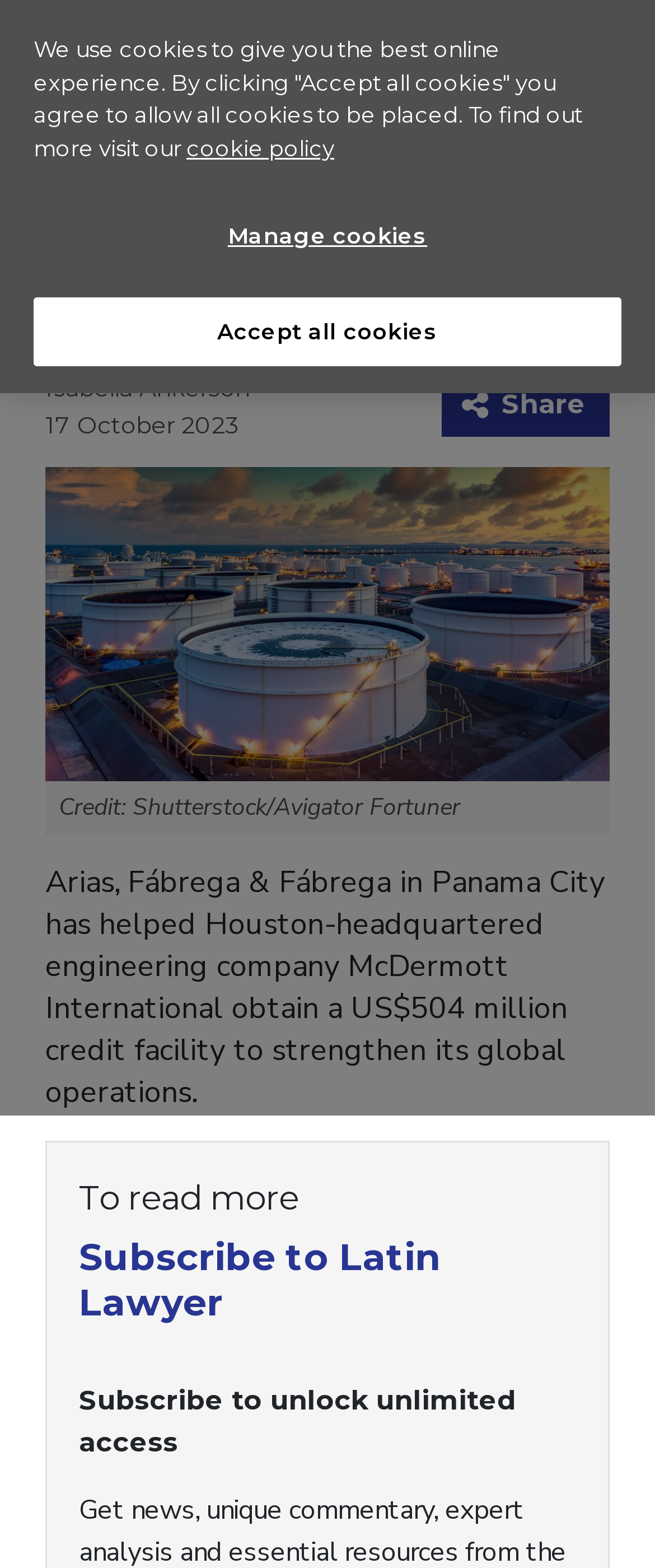Please predict the bounding box coordinates of the element's region where a click is necessary to complete the following instruction: "Click the menu button". The coordinates should be represented by four float numbers between 0 and 1, i.e., [left, top, right, bottom].

[0.059, 0.018, 0.241, 0.05]